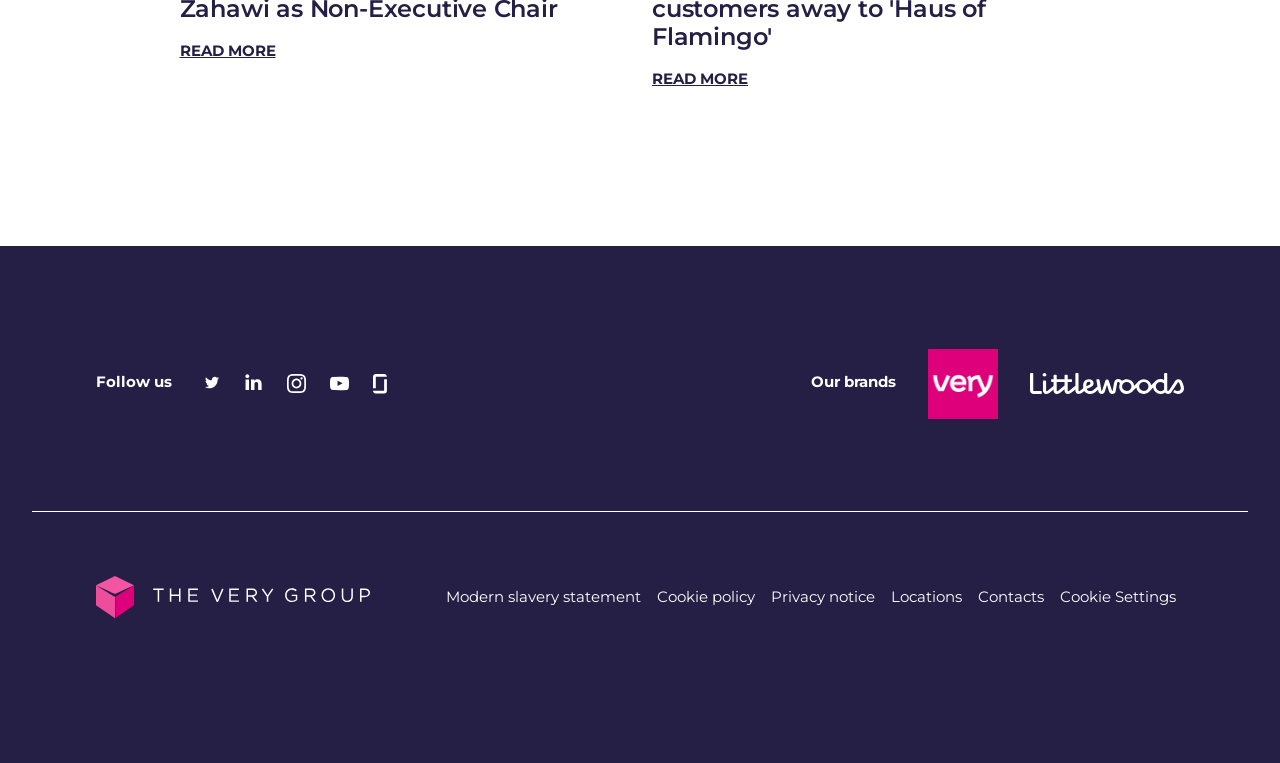Pinpoint the bounding box coordinates of the element you need to click to execute the following instruction: "Go to Cookie Settings". The bounding box should be represented by four float numbers between 0 and 1, in the format [left, top, right, bottom].

[0.822, 0.761, 0.925, 0.805]